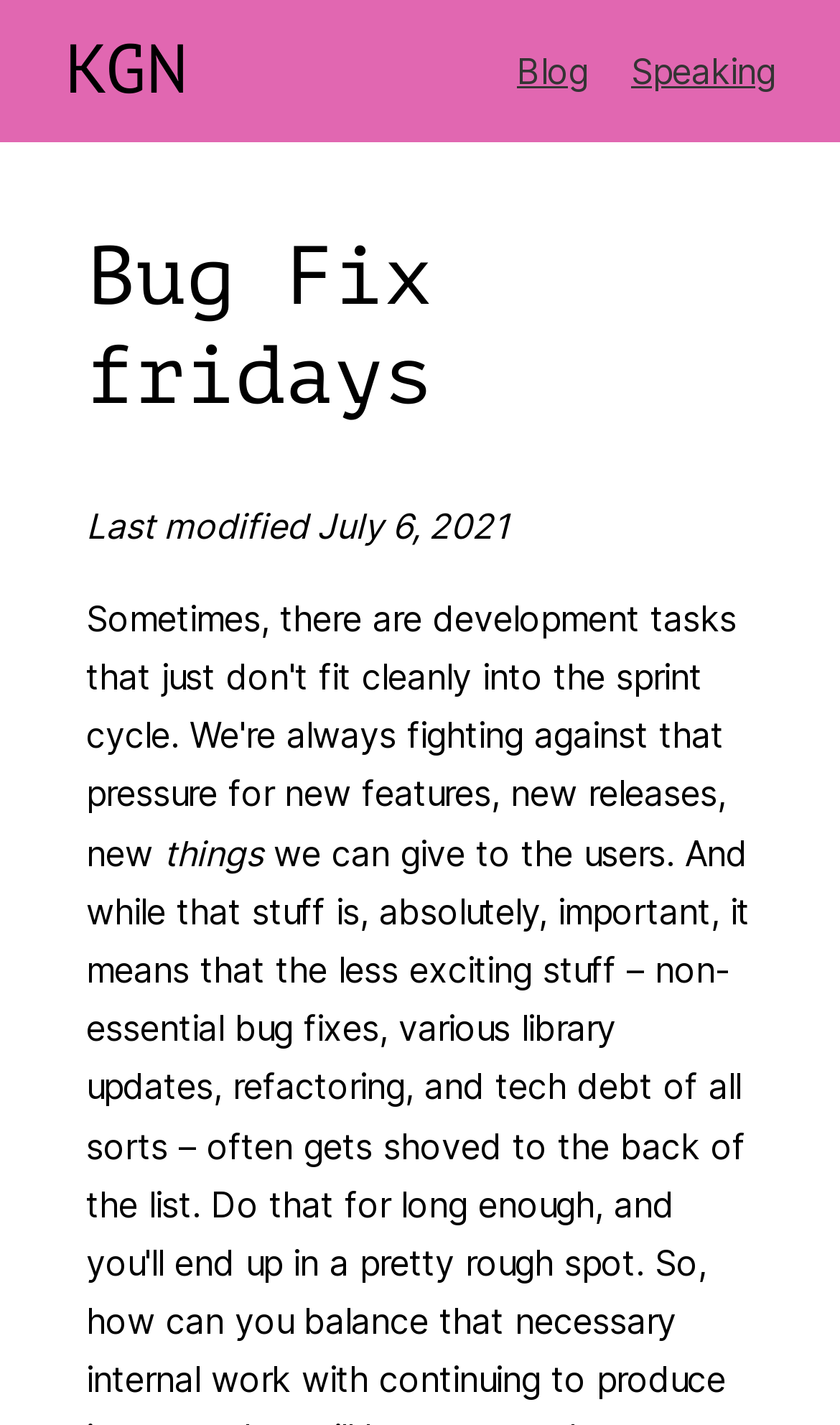Please determine the bounding box coordinates for the UI element described here. Use the format (top-left x, top-left y, bottom-right x, bottom-right y) with values bounded between 0 and 1: KGN

[0.051, 0.008, 0.249, 0.092]